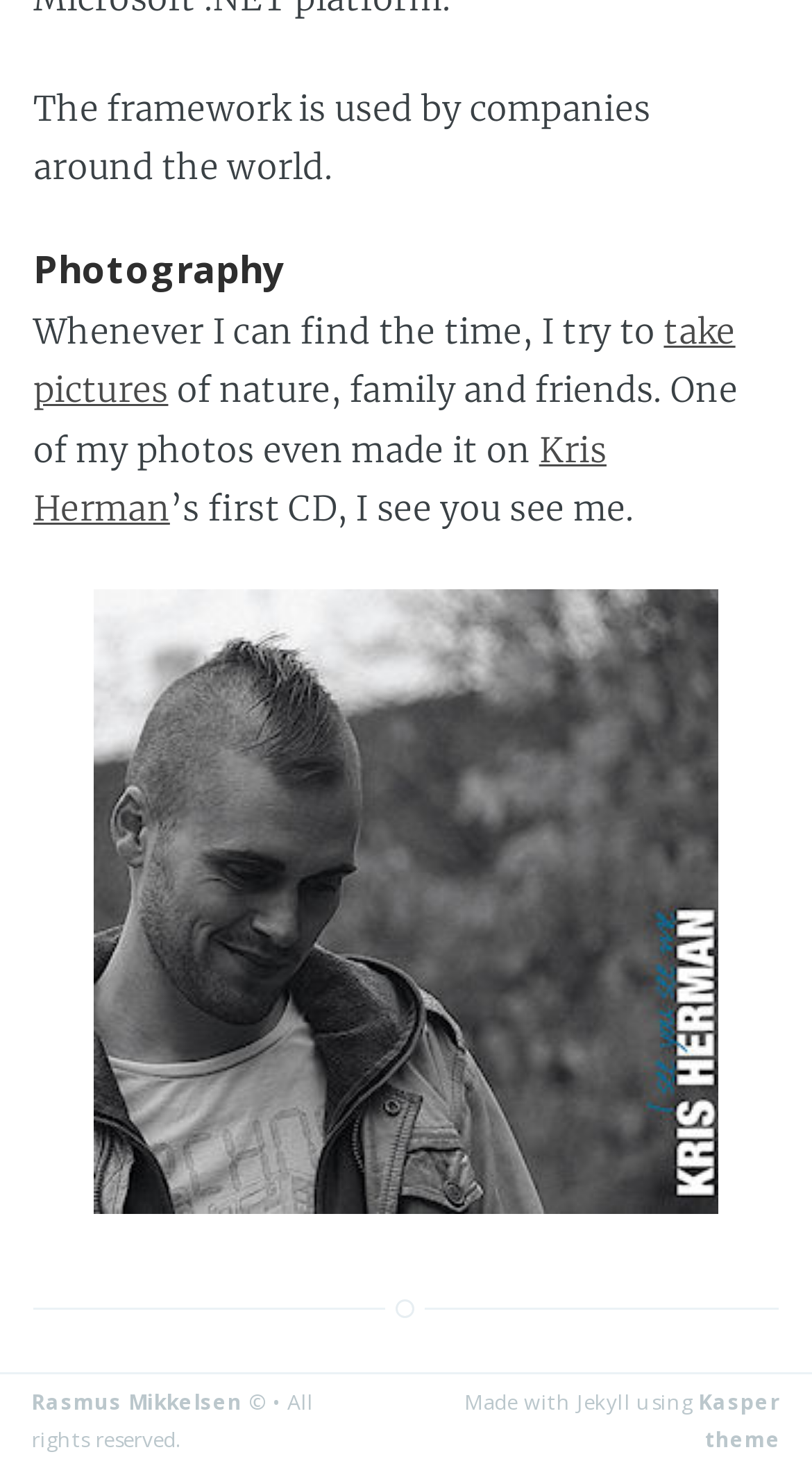Using the information in the image, give a detailed answer to the following question: What is the author's name?

The author's name is Rasmus Mikkelsen, which is mentioned as a link at the bottom of the webpage. This link suggests that Rasmus Mikkelsen is the author or creator of the website.